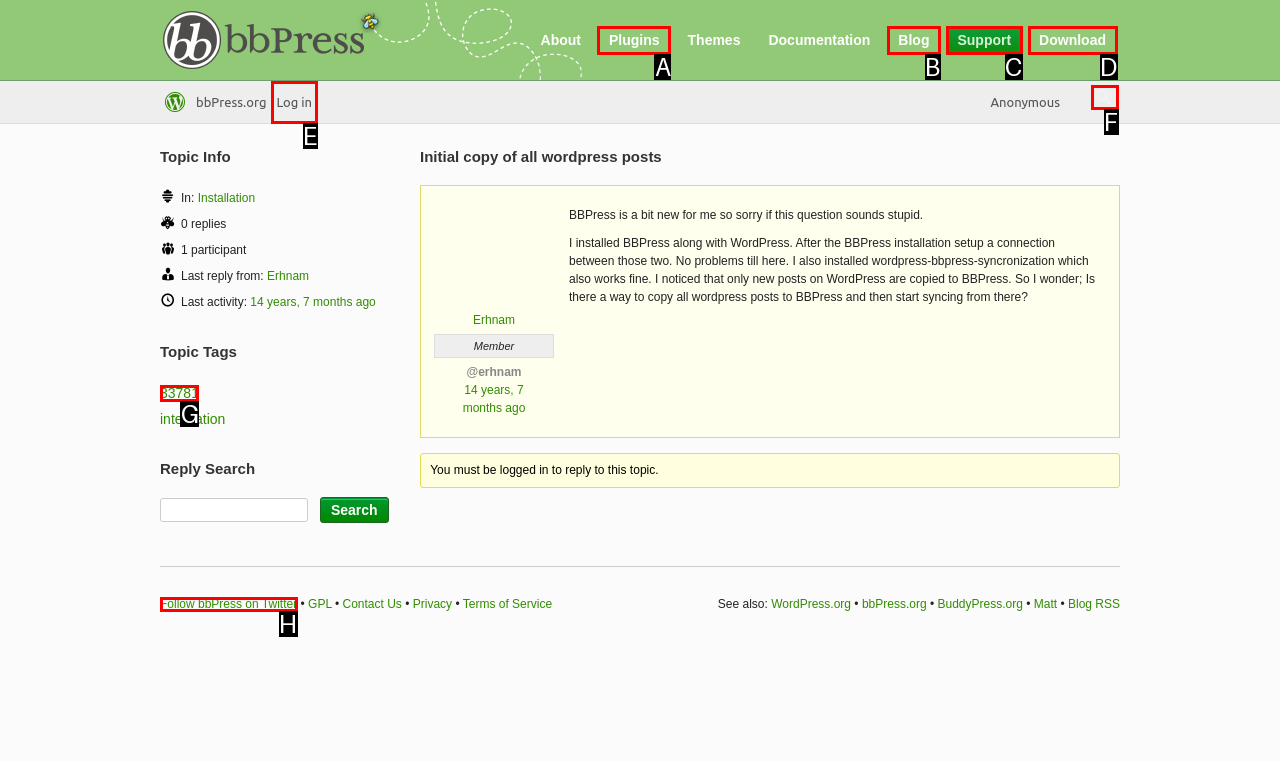Choose the HTML element that best fits the description: Follow bbPress on Twitter. Answer with the option's letter directly.

H